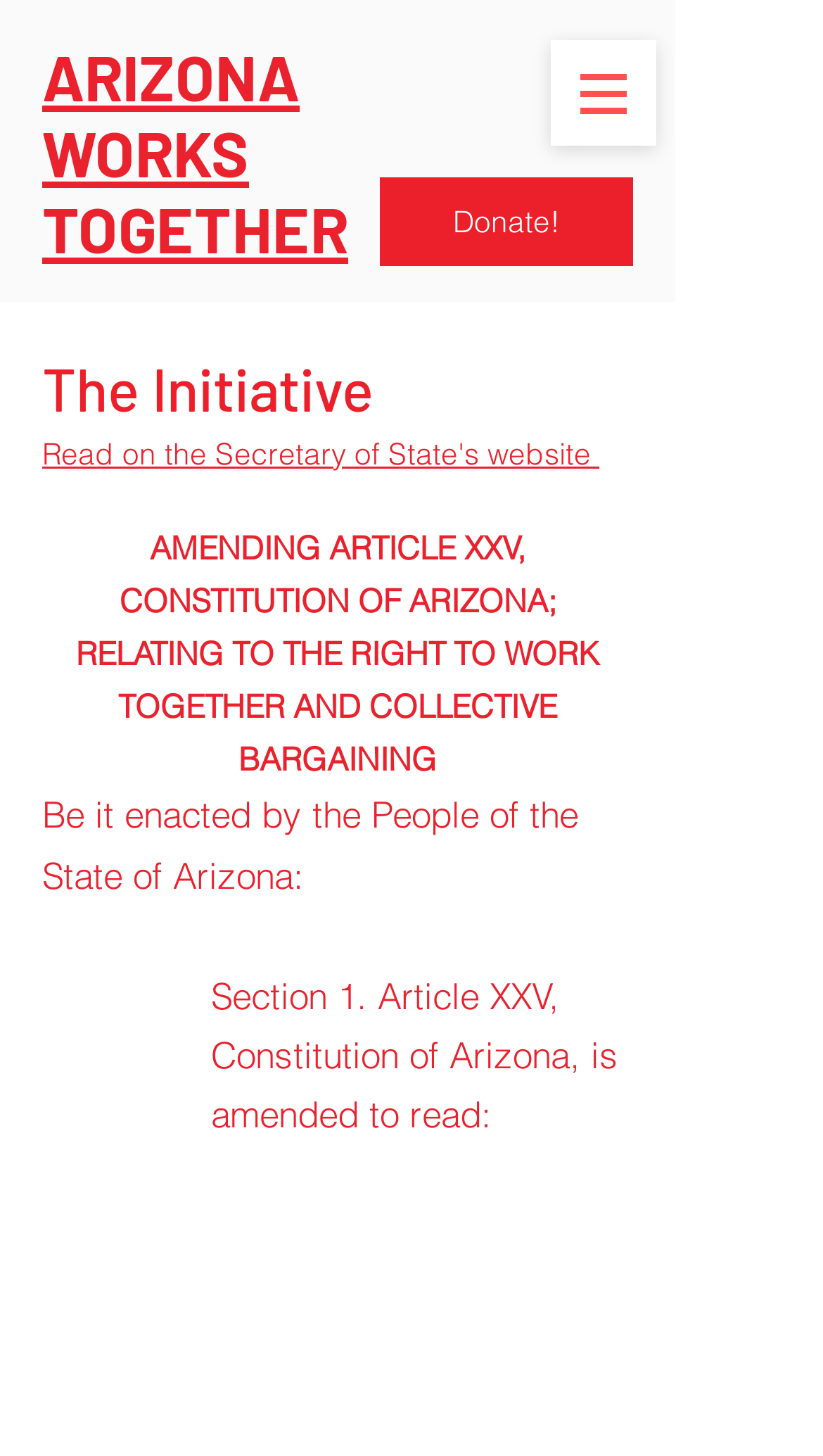What is the name of the initiative?
Answer the question with a single word or phrase, referring to the image.

Arizona Works Together